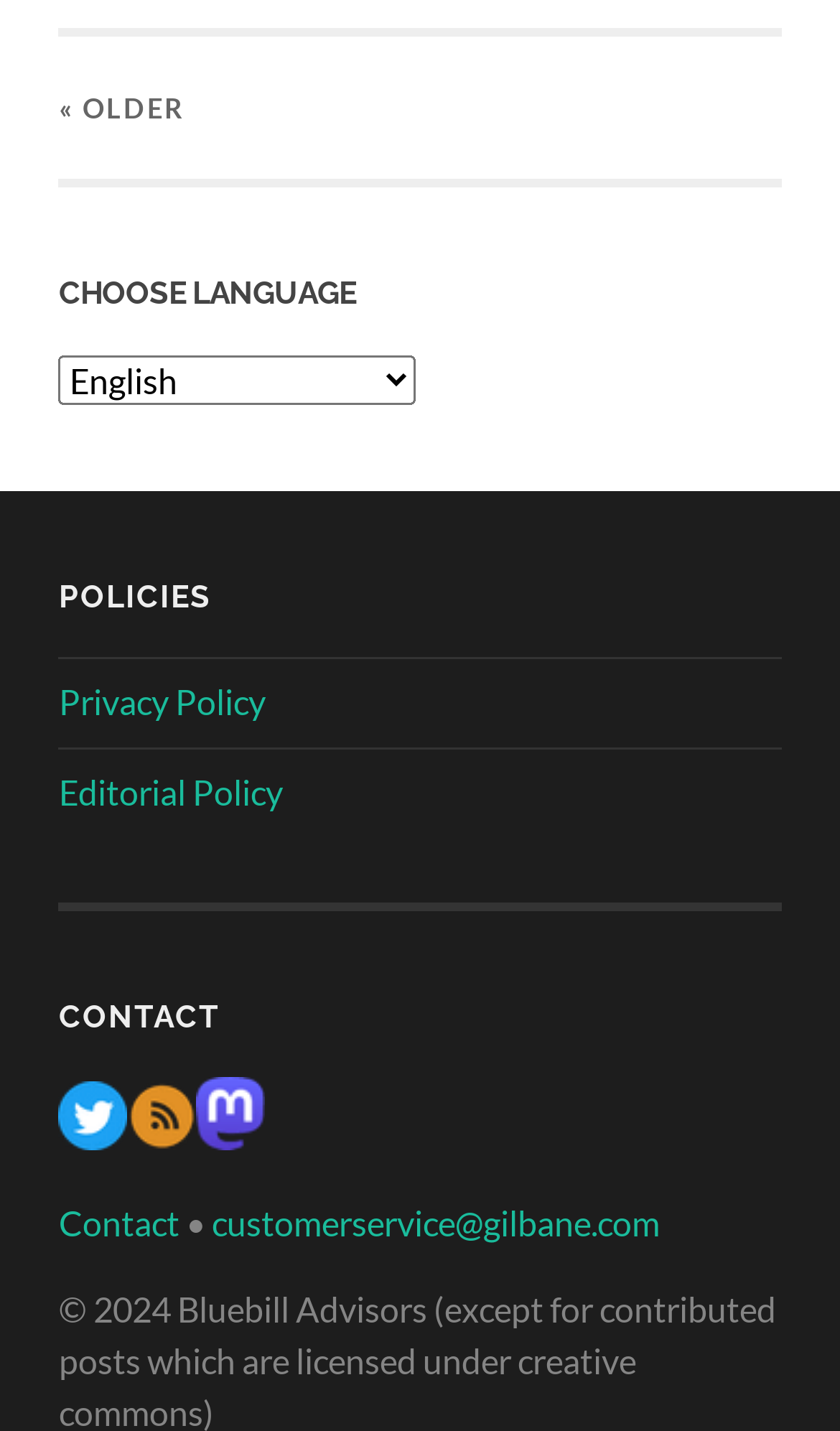Identify the bounding box coordinates for the element you need to click to achieve the following task: "Go to Twitter". The coordinates must be four float values ranging from 0 to 1, formatted as [left, top, right, bottom].

[0.07, 0.78, 0.152, 0.809]